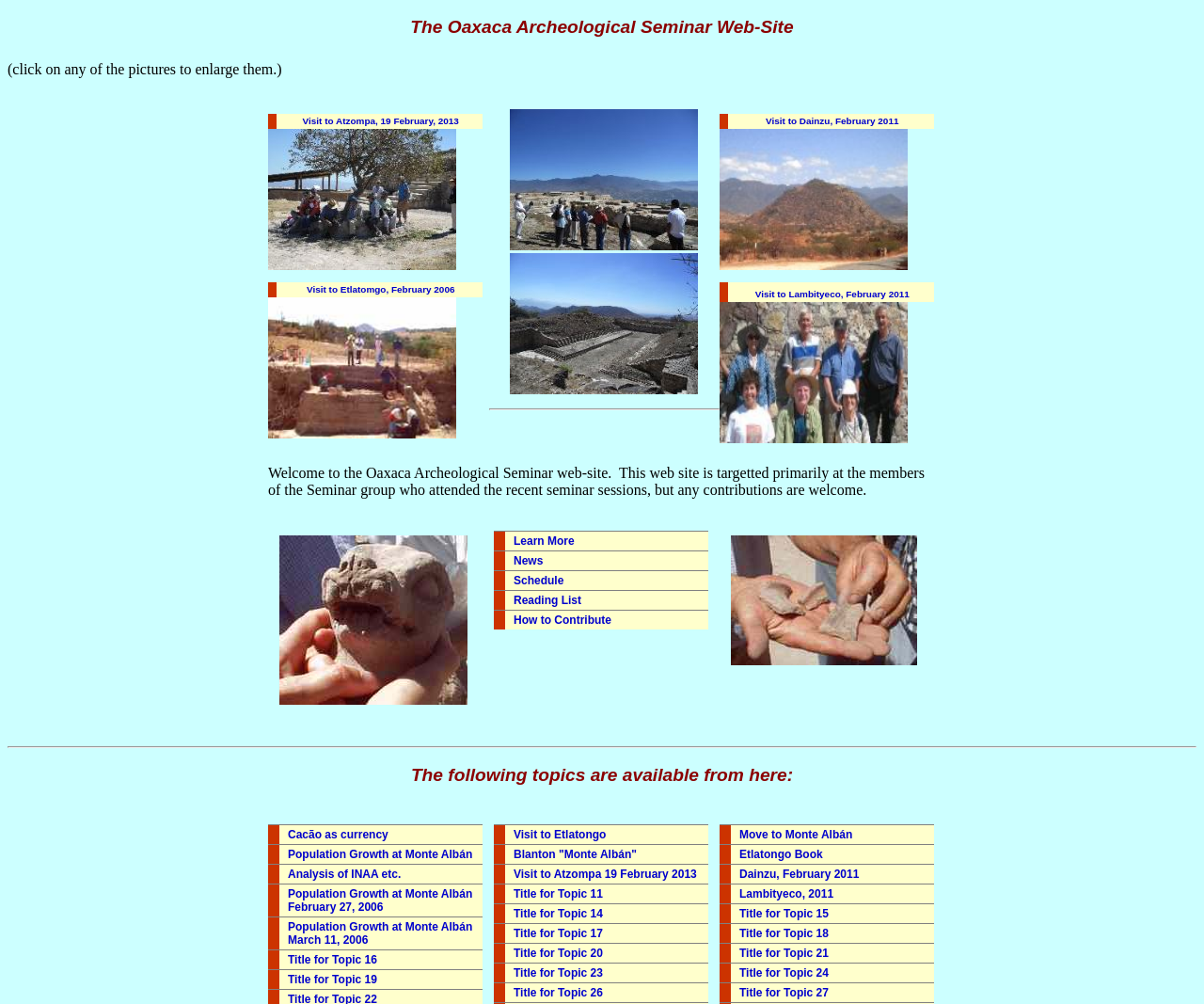Given the element description "Reading List", identify the bounding box of the corresponding UI element.

[0.41, 0.589, 0.588, 0.608]